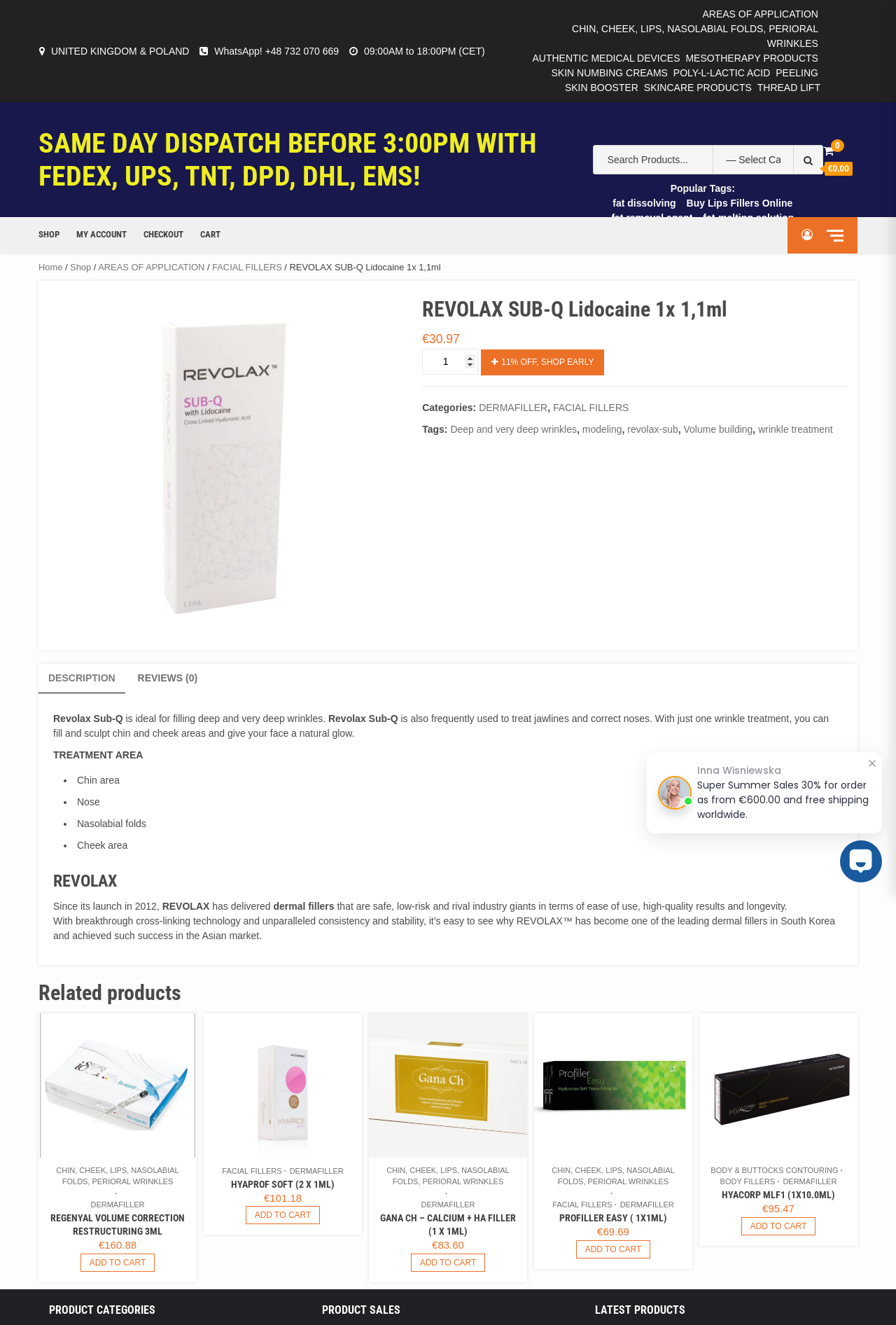Offer an in-depth caption of the entire webpage.

This webpage is about a product called REVOLAX SUB-Q Lidocaine 1x 1,1ml. At the top of the page, there is a heading that reads "SAME DAY DISPATCH BEFORE 3:00PM WITH FEDEX, UPS, TNT, DPD, DHL, EMS!" and a search bar. Below that, there are several links to different areas of the website, including "AREAS OF APPLICATION", "CHIN, CHEEK, LIPS, NASOLABIAL FOLDS, PERIORAL WRINKLES", and "AUTHENTIC MEDICAL DEVICES".

On the left side of the page, there is a navigation menu with links to "SHOP", "MY ACCOUNT", "CHECKOUT", and "CART". There is also a breadcrumb navigation bar that shows the current page's location in the website's hierarchy.

The main content of the page is about the product REVOLAX SUB-Q Lidocaine 1x 1,1ml. There is an image of the product, followed by a heading with the product name and a price of €30.97. Below that, there is a section that allows users to select the product quantity and a button that says "11% OFF, SHOP EARLY". There are also links to categories and tags related to the product.

Further down the page, there is a tab list with two tabs: "DESCRIPTION" and "REVIEWS (0)". The "DESCRIPTION" tab is selected by default and shows a detailed description of the product, including its uses and treatment areas. The description is divided into paragraphs and includes a list of treatment areas, such as the chin area, nose, and nasolabial folds.

Overall, the webpage is focused on providing information about the product REVOLAX SUB-Q Lidocaine 1x 1,1ml and allowing users to purchase it.